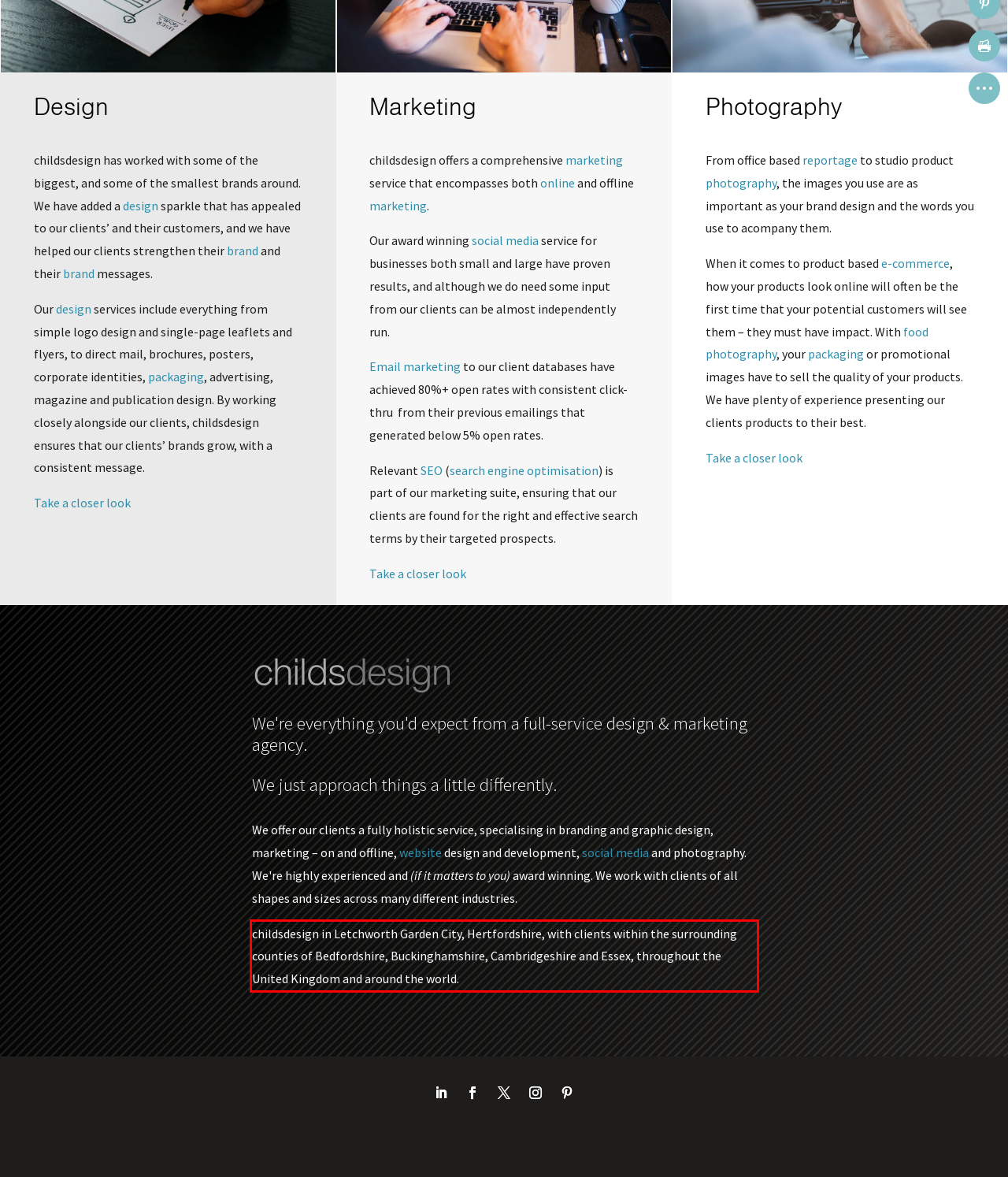Observe the screenshot of the webpage that includes a red rectangle bounding box. Conduct OCR on the content inside this red bounding box and generate the text.

childsdesign in Letchworth Garden City, Hertfordshire, with clients within the surrounding counties of Bedfordshire, Buckinghamshire, Cambridgeshire and Essex, throughout the United Kingdom and around the world.